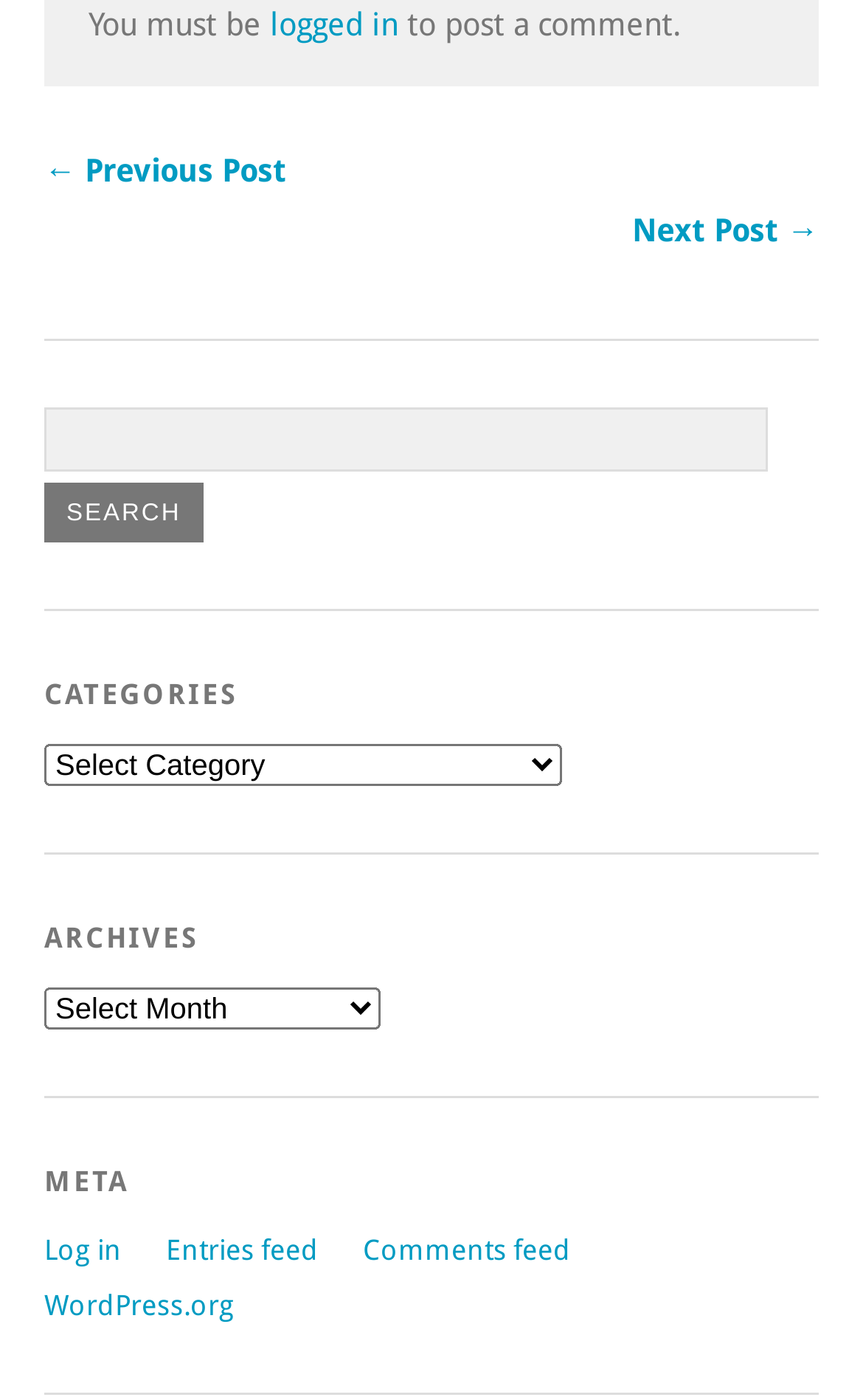Please find the bounding box coordinates of the element that must be clicked to perform the given instruction: "select a category". The coordinates should be four float numbers from 0 to 1, i.e., [left, top, right, bottom].

[0.051, 0.532, 0.651, 0.562]